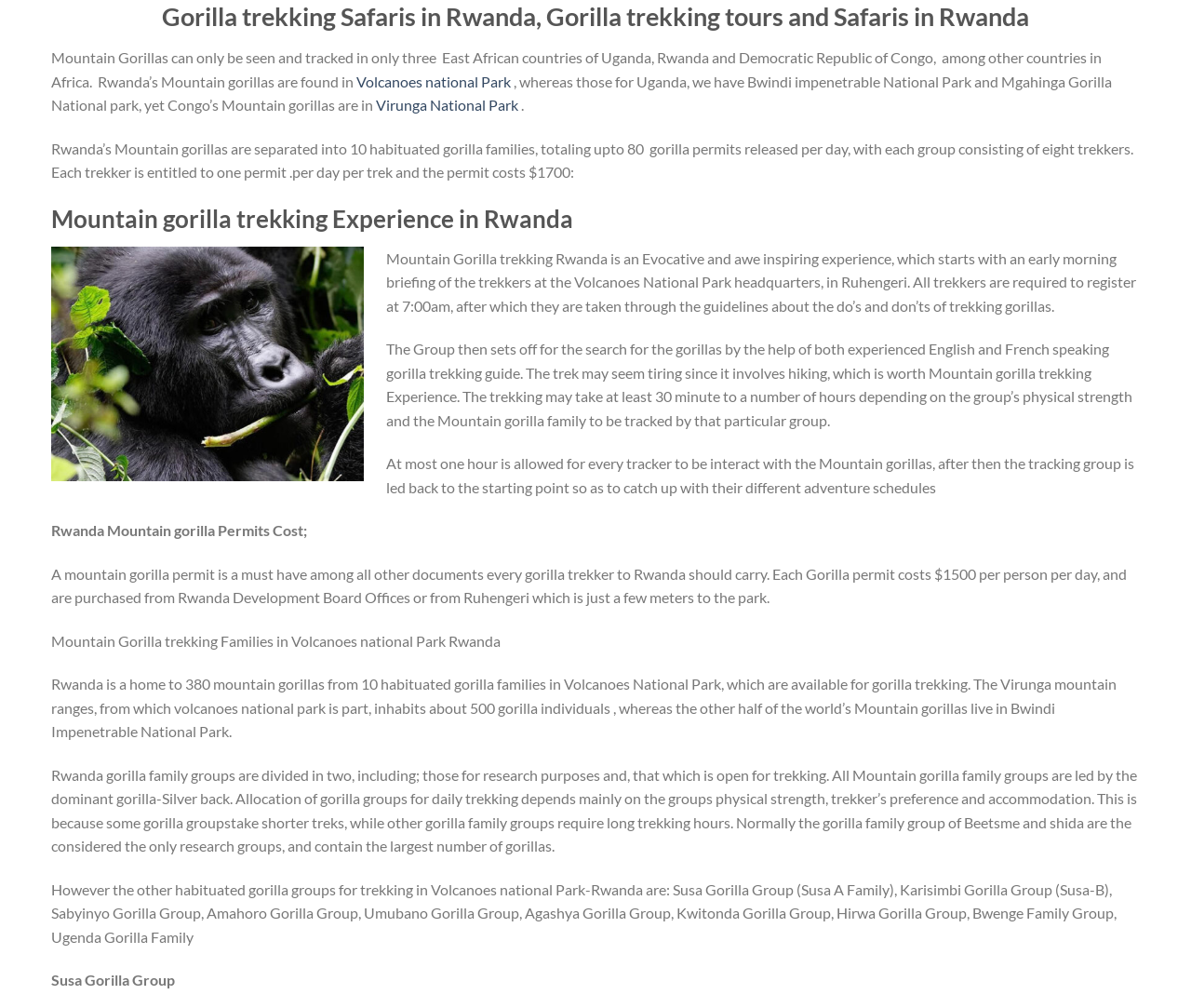Provide a comprehensive description of the webpage.

The webpage is about gorilla trekking, specifically in Rwanda, Uganda, and Congo. At the top, there is a heading that reads "Gorilla trekking Safaris in Rwanda, Gorilla trekking tours and Safaris in Rwanda". Below this heading, there is a paragraph of text that provides an overview of gorilla trekking in these three countries.

To the right of this paragraph, there are two links, "Volcanoes national Park" and "Virunga National Park", which are likely related to gorilla trekking locations. Below these links, there is another paragraph of text that provides more information about gorilla trekking in Rwanda, including the number of habituated gorilla families and the cost of a gorilla permit.

Further down the page, there is a heading that reads "Mountain gorilla trekking Experience in Rwanda". Below this heading, there is an image related to gorilla trekking in Volcanoes National Park, Rwanda. To the right of the image, there are several paragraphs of text that describe the experience of gorilla trekking in Rwanda, including the briefing process, the trek itself, and the rules for interacting with the gorillas.

Below these paragraphs, there are several more headings and paragraphs that provide additional information about gorilla trekking in Rwanda, including the cost of a permit, the different gorilla families that can be trekked, and the allocation of gorilla groups for daily trekking. Overall, the webpage appears to be a comprehensive guide to gorilla trekking in Rwanda, Uganda, and Congo.